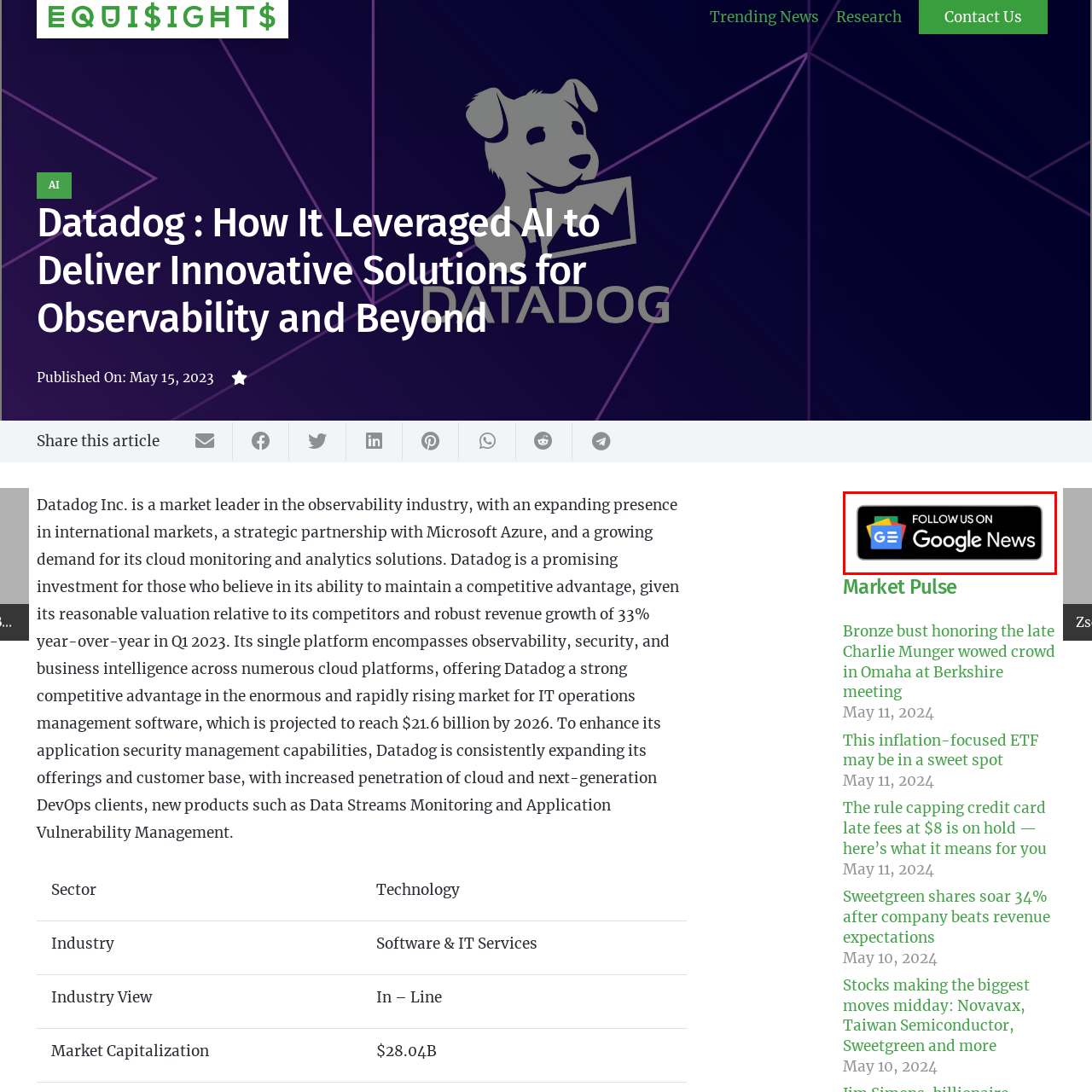Concentrate on the image inside the red frame and provide a detailed response to the subsequent question, utilizing the visual information from the image: 
What topic is the article in the image related to?

The image is positioned strategically within an article about Datadog and its innovative solutions, emphasizing the importance of following news sources to keep up with developments in observability and technology.